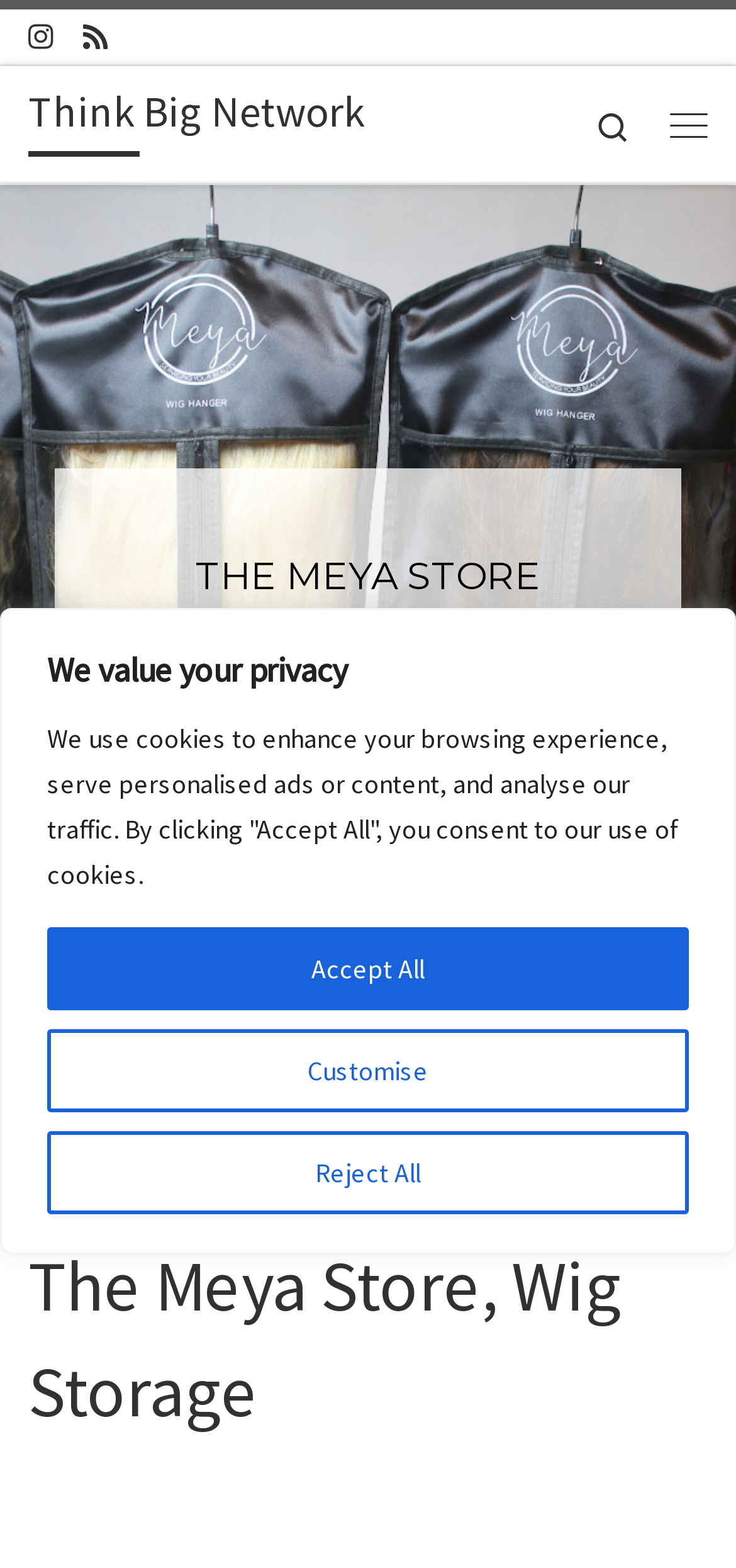Provide a brief response in the form of a single word or phrase:
How many navigation links are there?

4